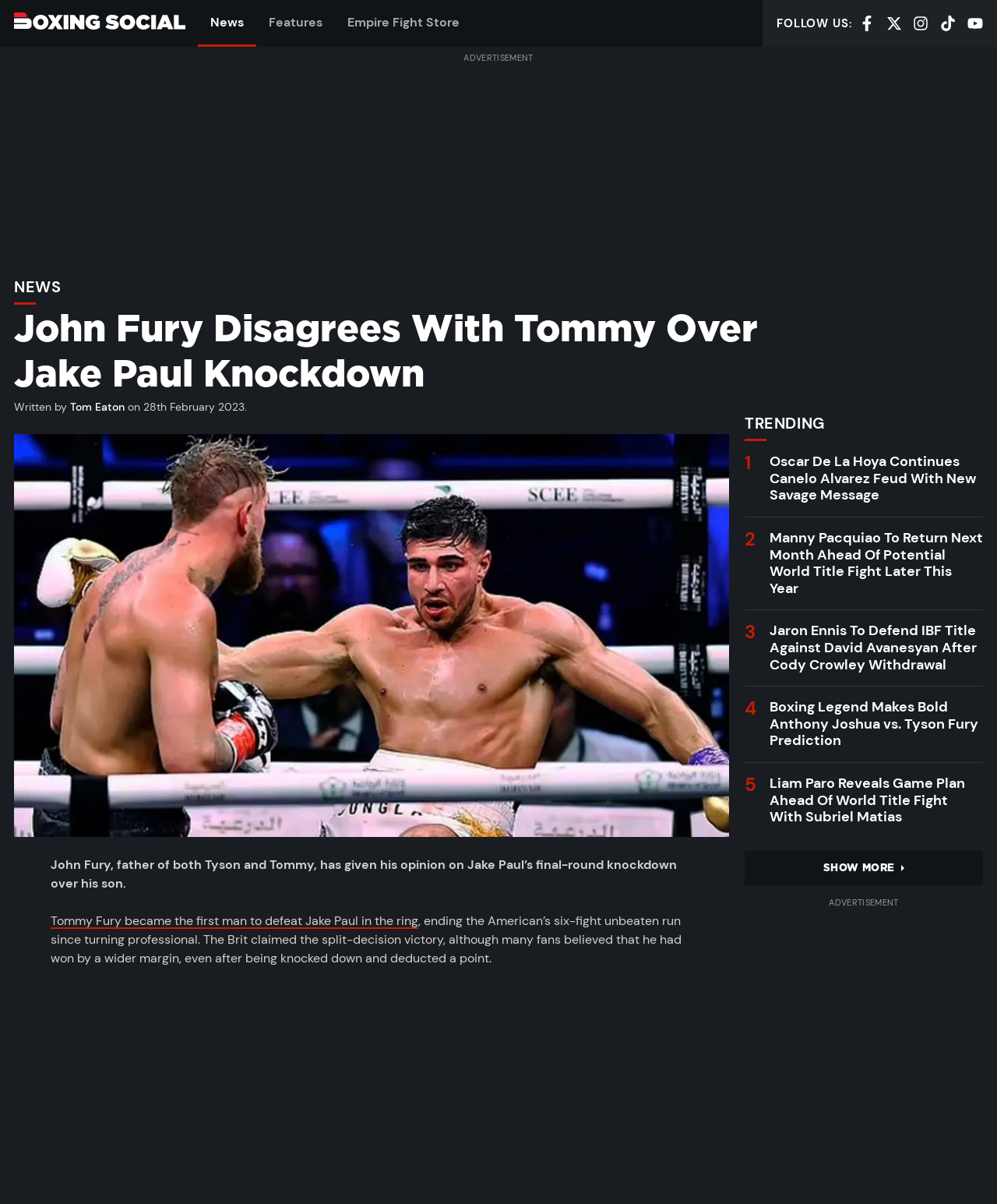Give the bounding box coordinates for the element described as: "Empire Fight Store".

[0.336, 0.0, 0.473, 0.039]